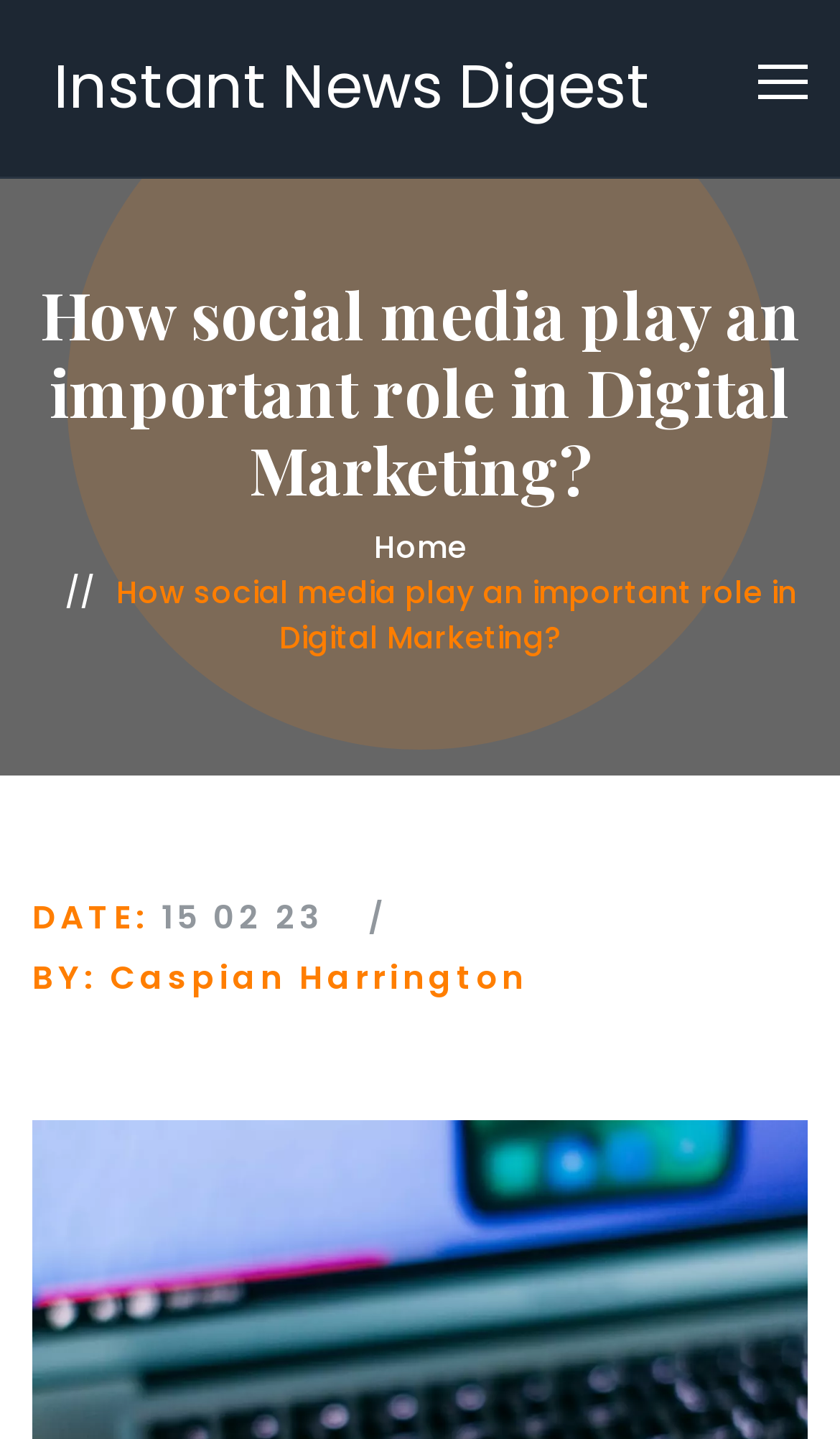Elaborate on the different components and information displayed on the webpage.

The webpage is about the role of social media in digital marketing. At the top left, there is a link to "Instant News Digest" and a smaller, less prominent link to the right of it. Below these links, a prominent heading reads "How social media play an important role in Digital Marketing?".

On the right side of the page, there is a link to "Home". Below the heading, there are two lines of text. The first line starts with "DATE:" and is followed by the date "15 02 23". The second line starts with "BY:" and is followed by the author's name, "Caspian Harrington", which is a clickable link.